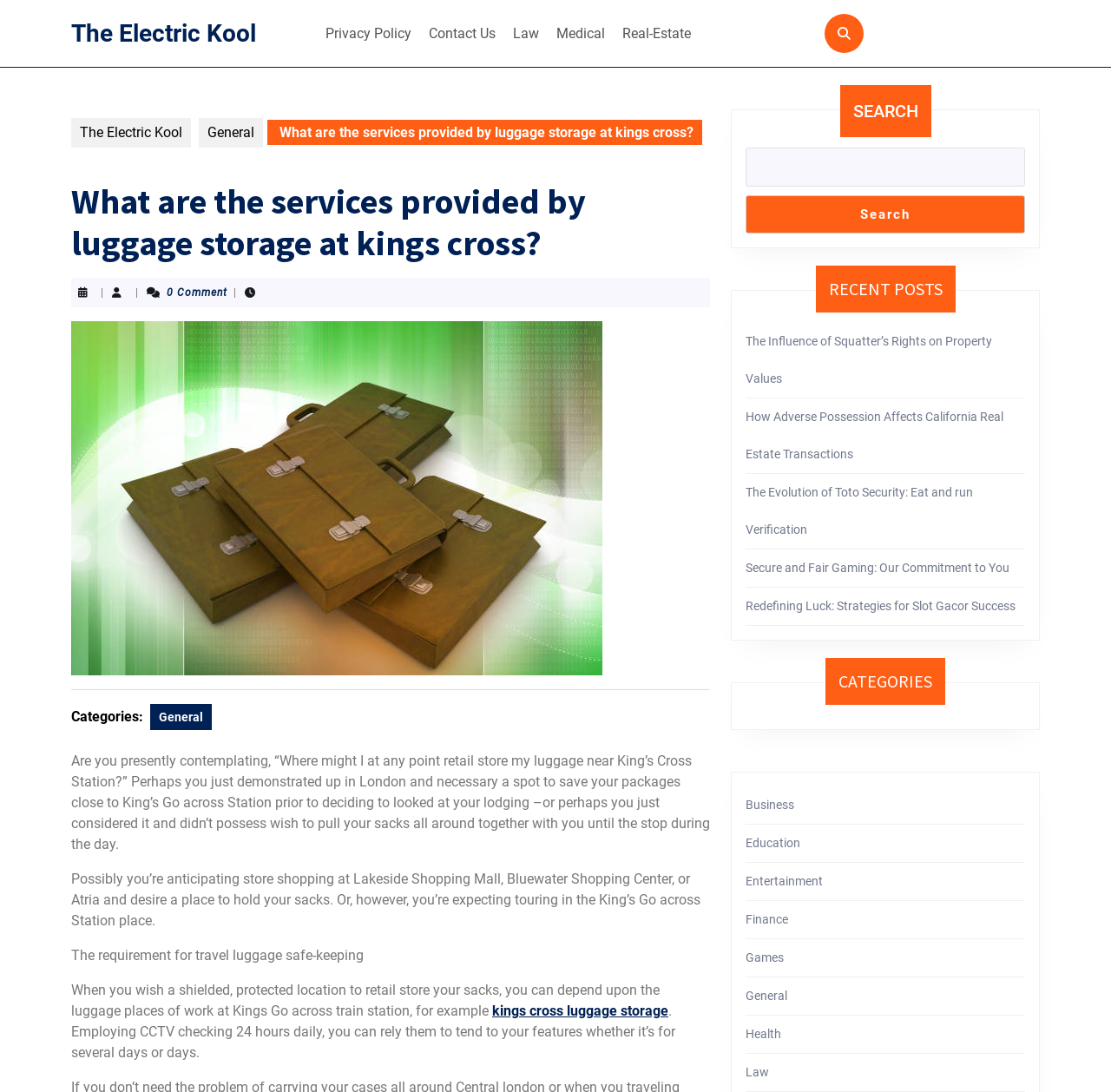What type of location is mentioned in the article?
Make sure to answer the question with a detailed and comprehensive explanation.

The article mentions King's Cross Station, which is a train station, as the location where luggage storage services are available.